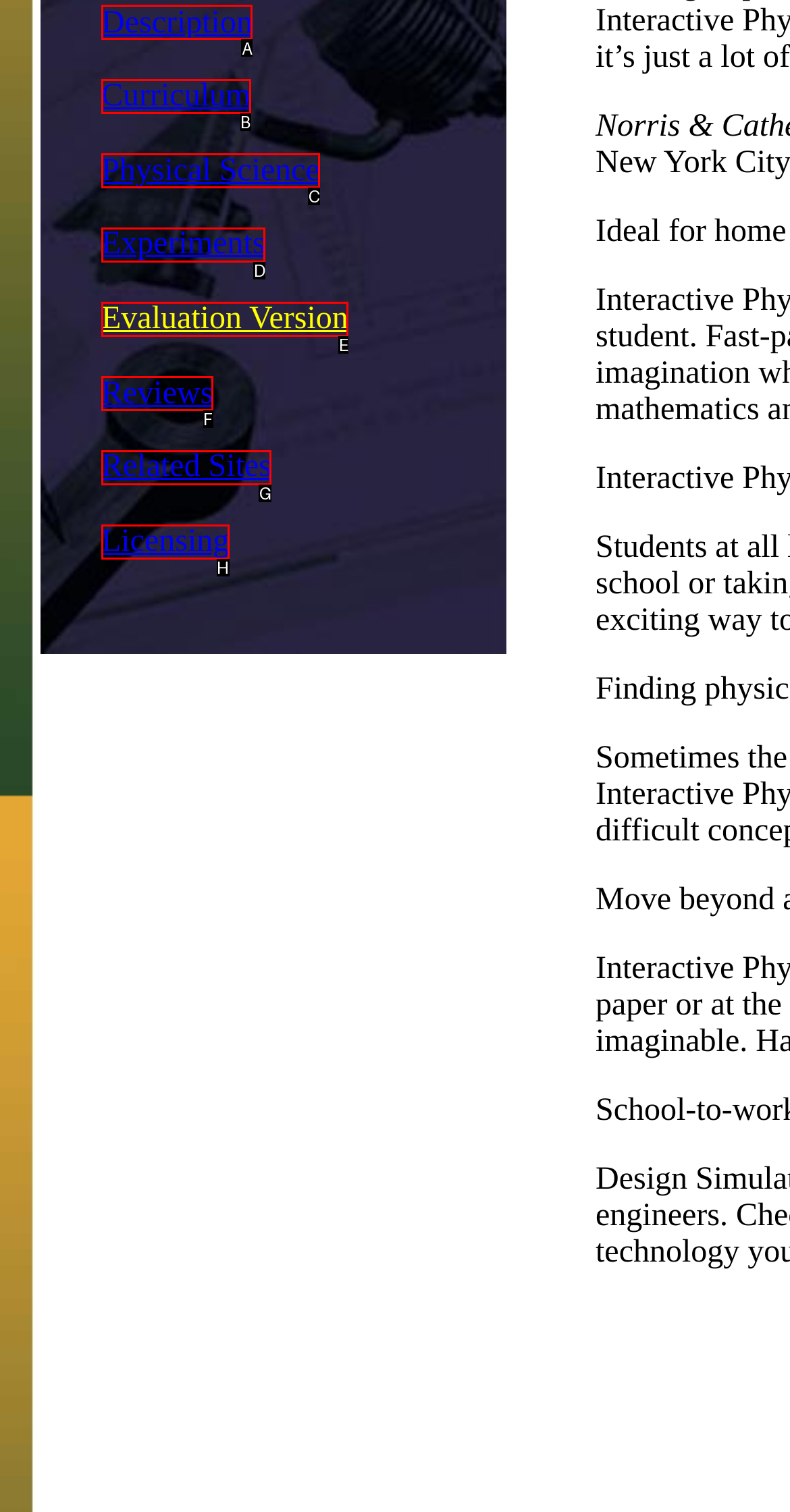Given the description: Curriculum, pick the option that matches best and answer with the corresponding letter directly.

B